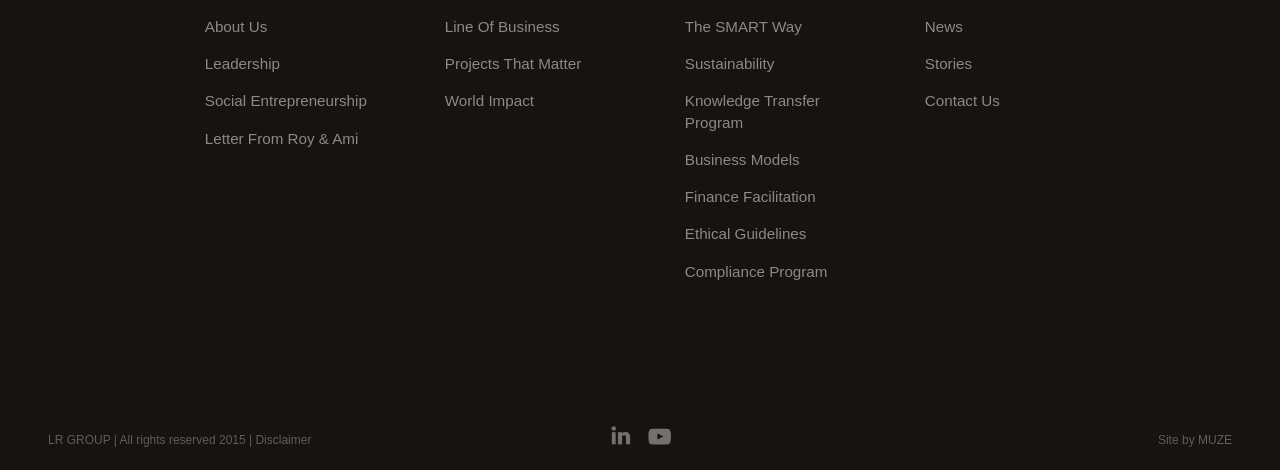How many social media links are present on the webpage?
Using the visual information, respond with a single word or phrase.

2